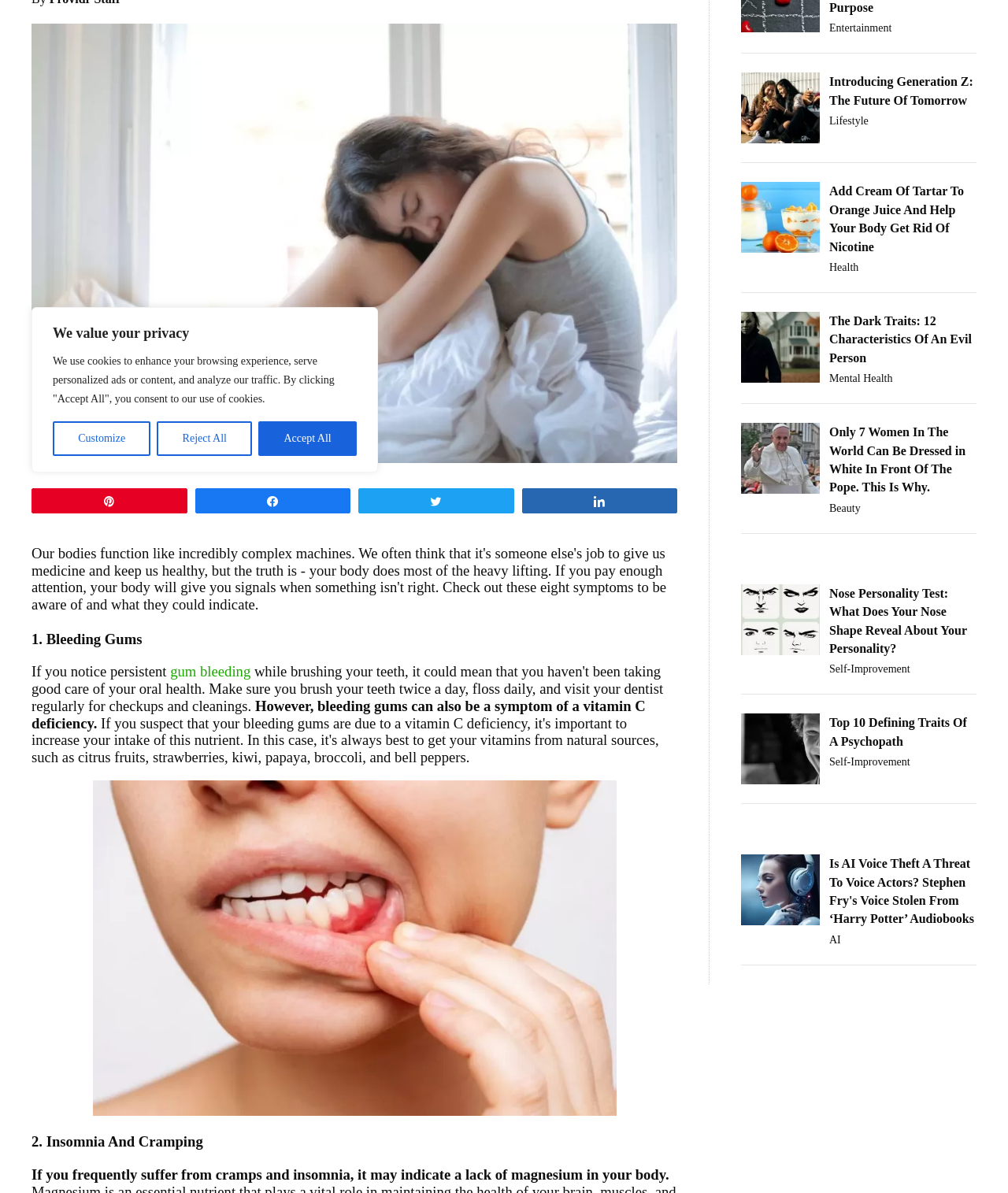Determine the bounding box coordinates for the HTML element described here: "Lifestyle".

[0.823, 0.097, 0.862, 0.106]